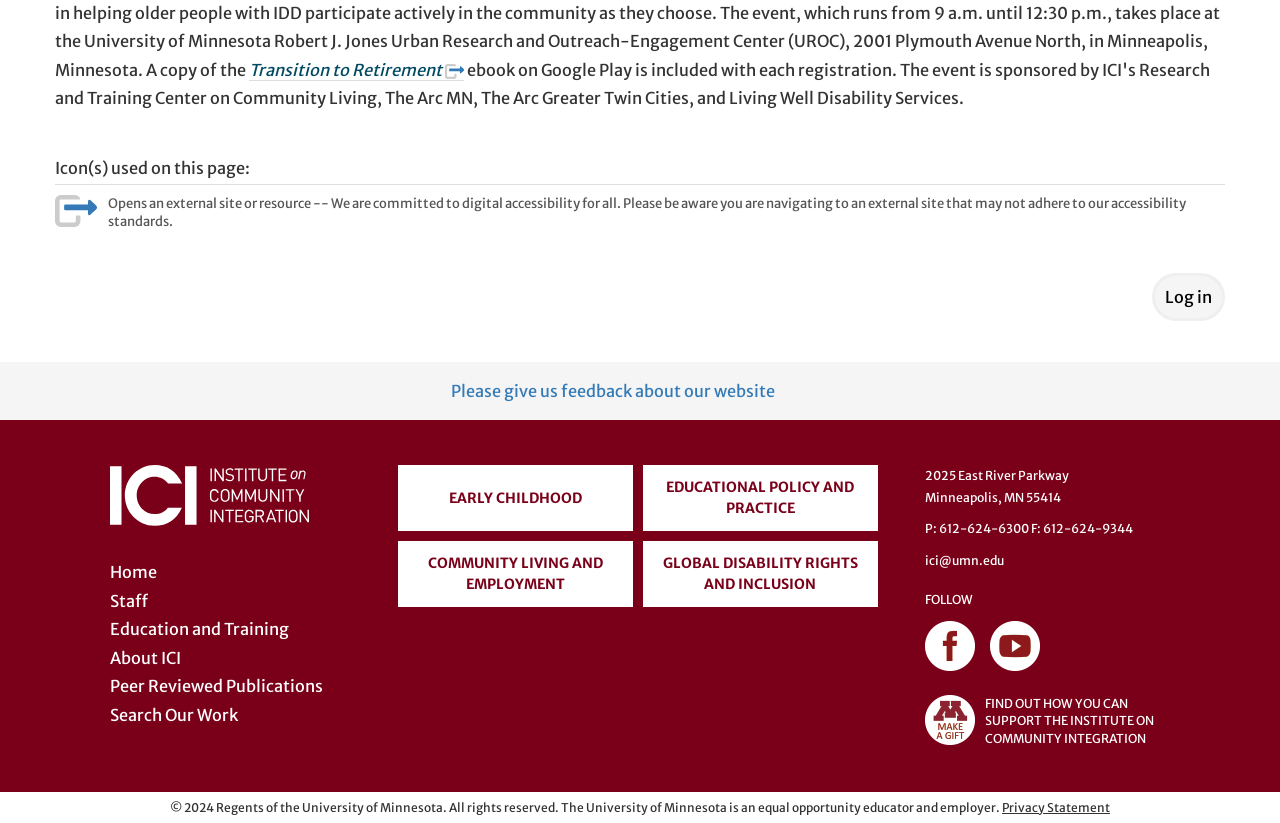What social media platforms does the institute have?
Using the picture, provide a one-word or short phrase answer.

facebook, youtube